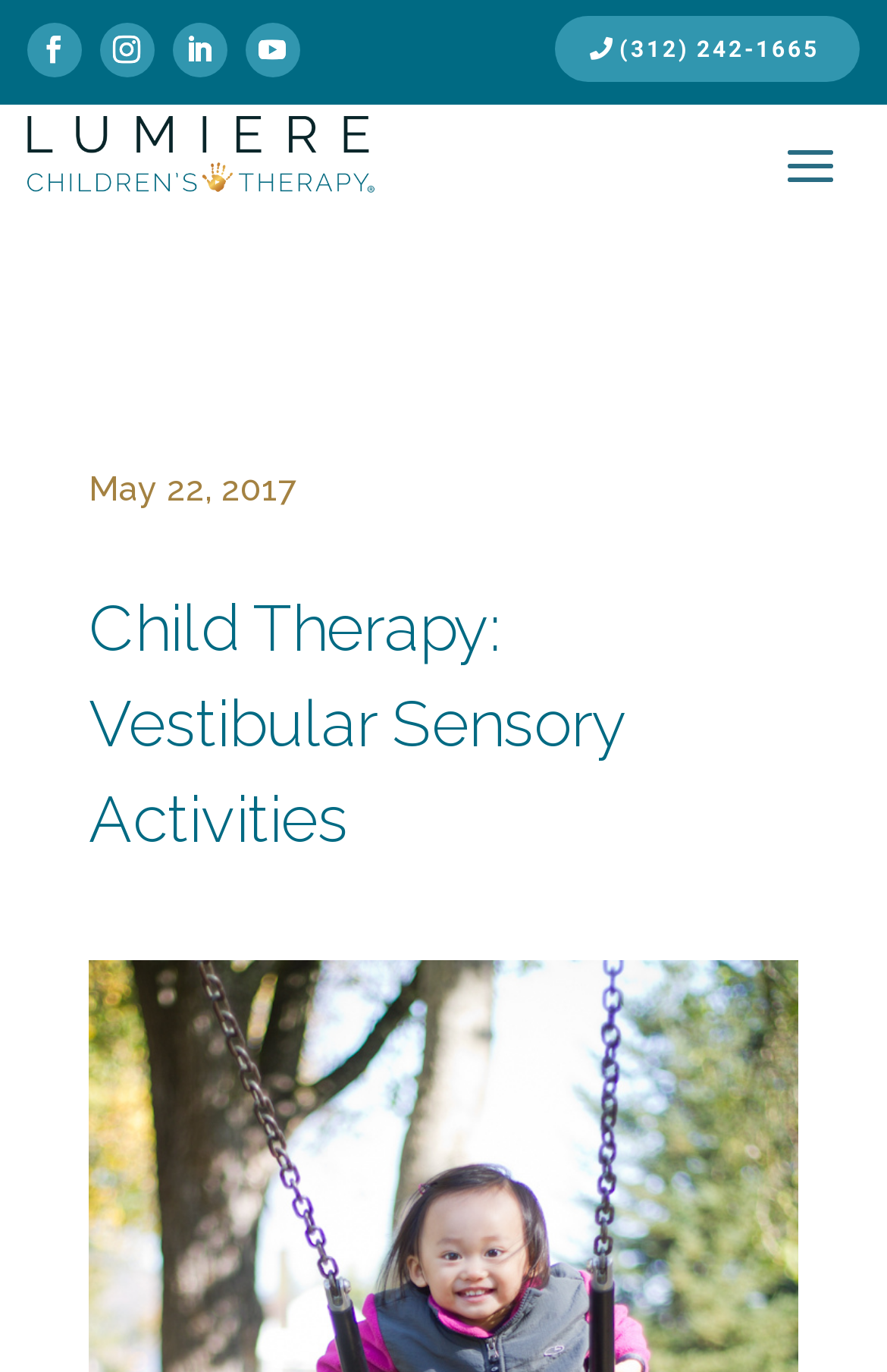What is the phone number of Lumiere Children's Therapy?
Look at the screenshot and respond with a single word or phrase.

(312) 242-1665